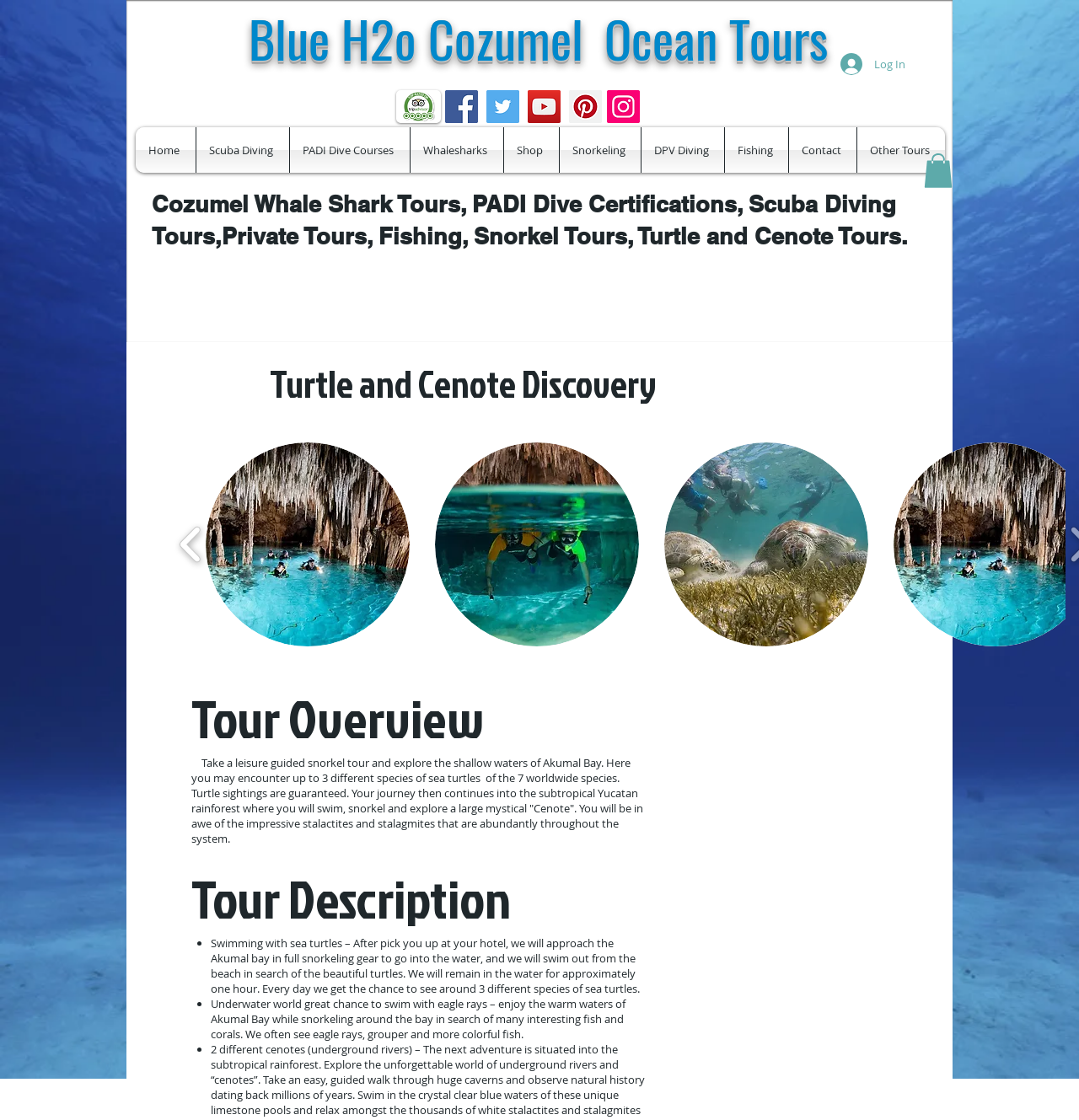Determine the bounding box coordinates of the clickable area required to perform the following instruction: "Learn more about the Akumal turtles snorkel tour". The coordinates should be represented as four float numbers between 0 and 1: [left, top, right, bottom].

[0.616, 0.395, 0.805, 0.577]